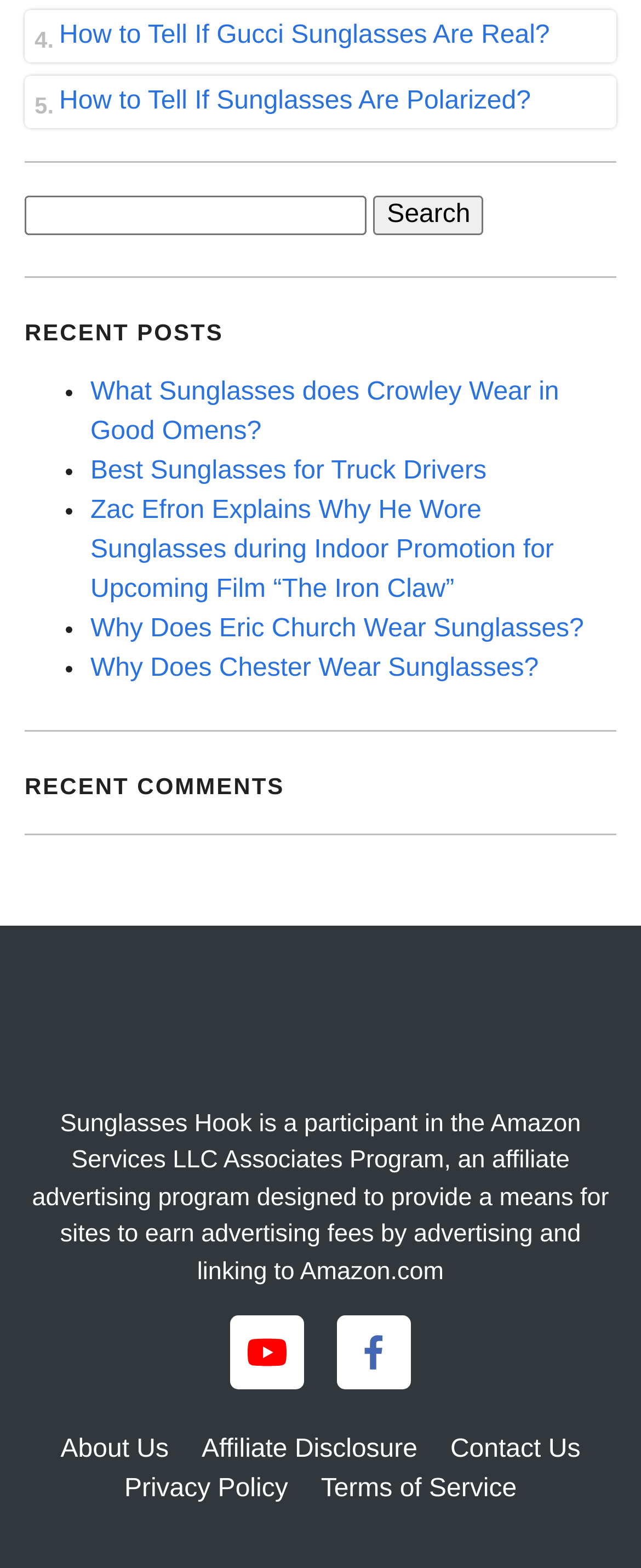Extract the bounding box coordinates of the UI element described: "Contact Us". Provide the coordinates in the format [left, top, right, bottom] with values ranging from 0 to 1.

[0.703, 0.916, 0.905, 0.934]